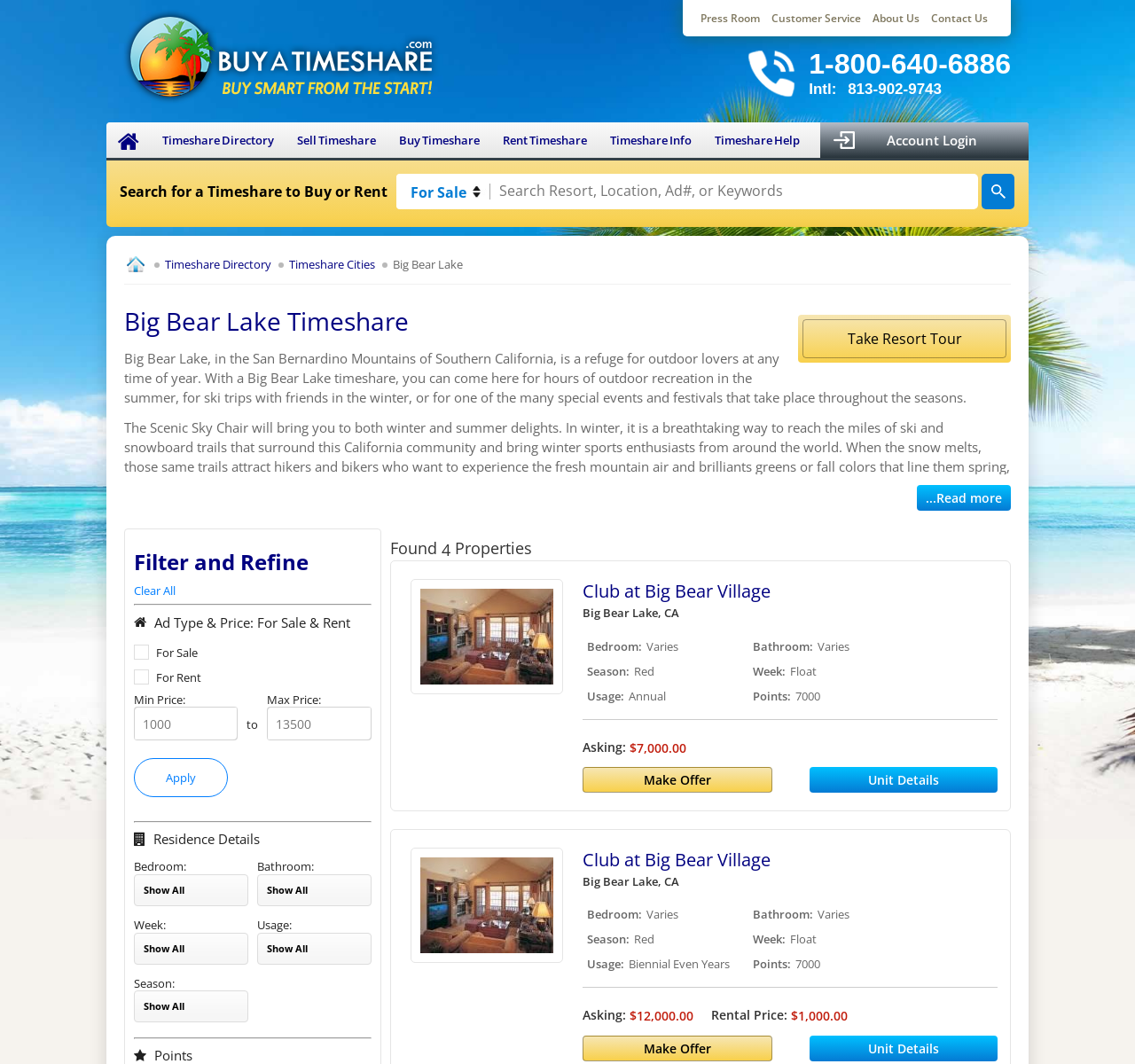Using the element description authentic perfumes in the UAE, predict the bounding box coordinates for the UI element. Provide the coordinates in (top-left x, top-left y, bottom-right x, bottom-right y) format with values ranging from 0 to 1.

None